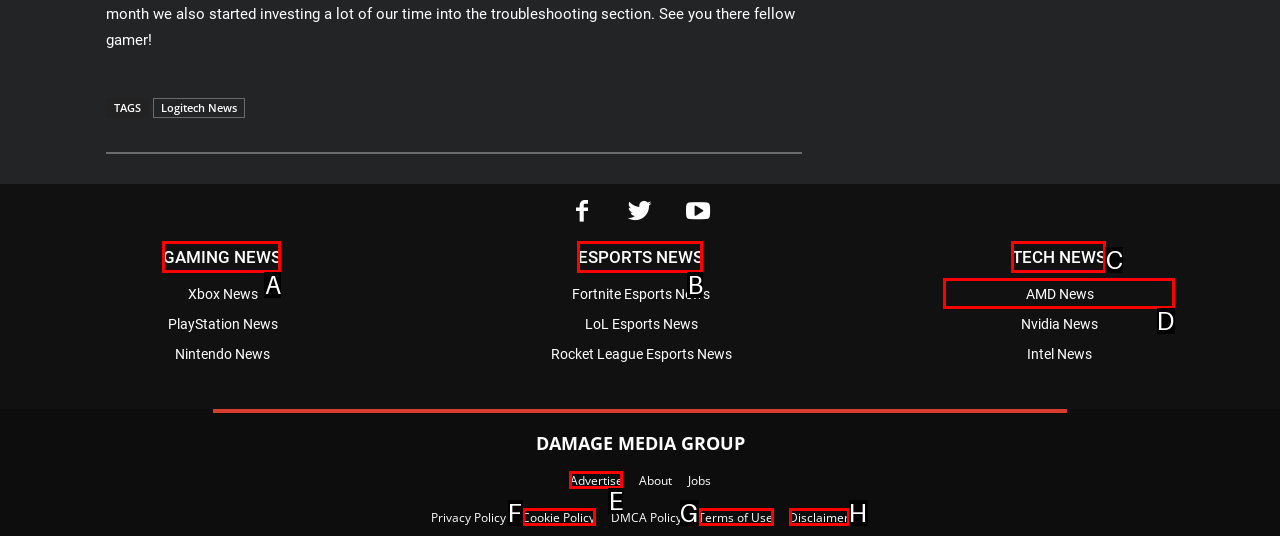Choose the letter that best represents the description: Terms of Use. Provide the letter as your response.

G